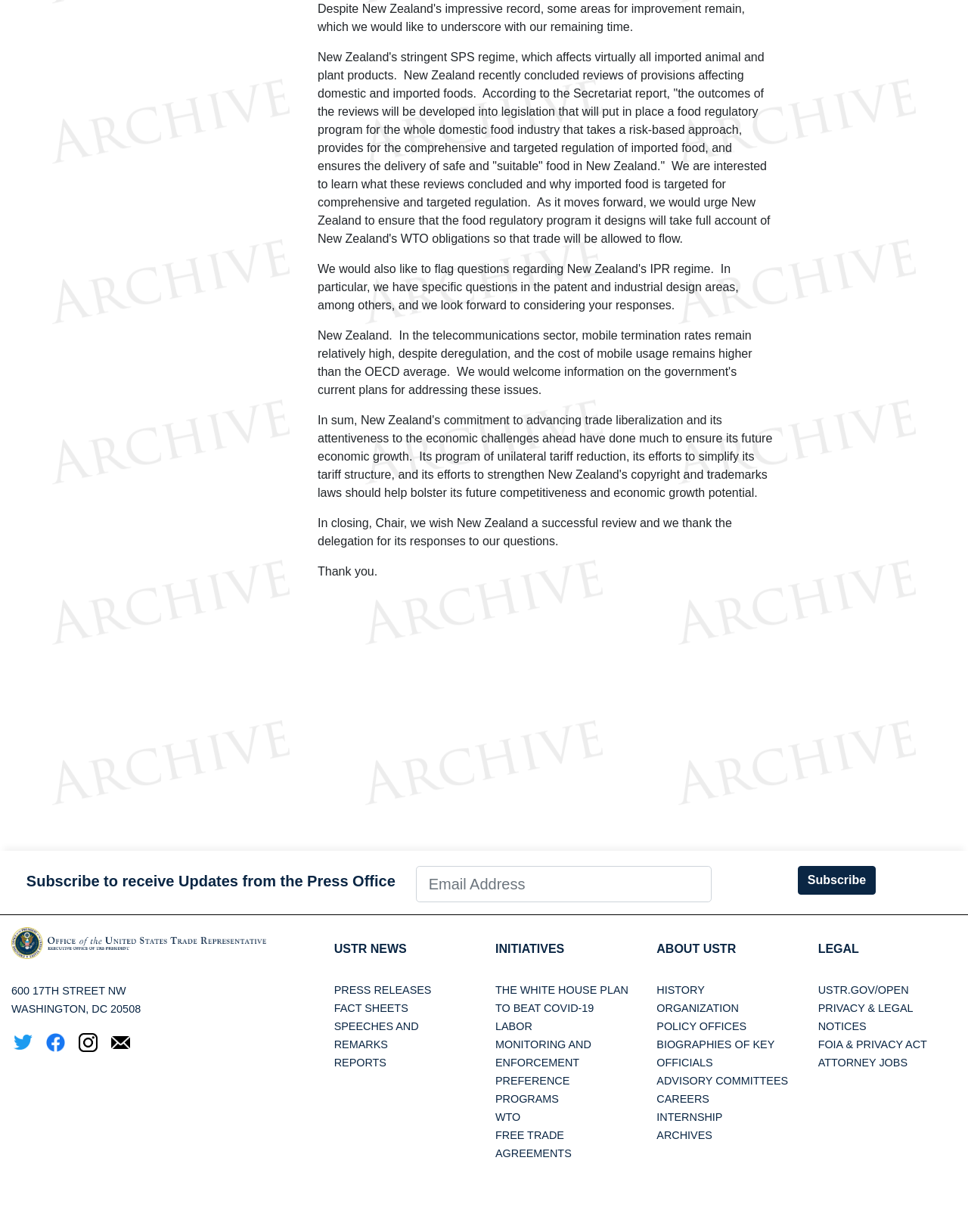Determine the bounding box coordinates of the element's region needed to click to follow the instruction: "Learn about USTR initiatives". Provide these coordinates as four float numbers between 0 and 1, formatted as [left, top, right, bottom].

[0.512, 0.765, 0.583, 0.775]